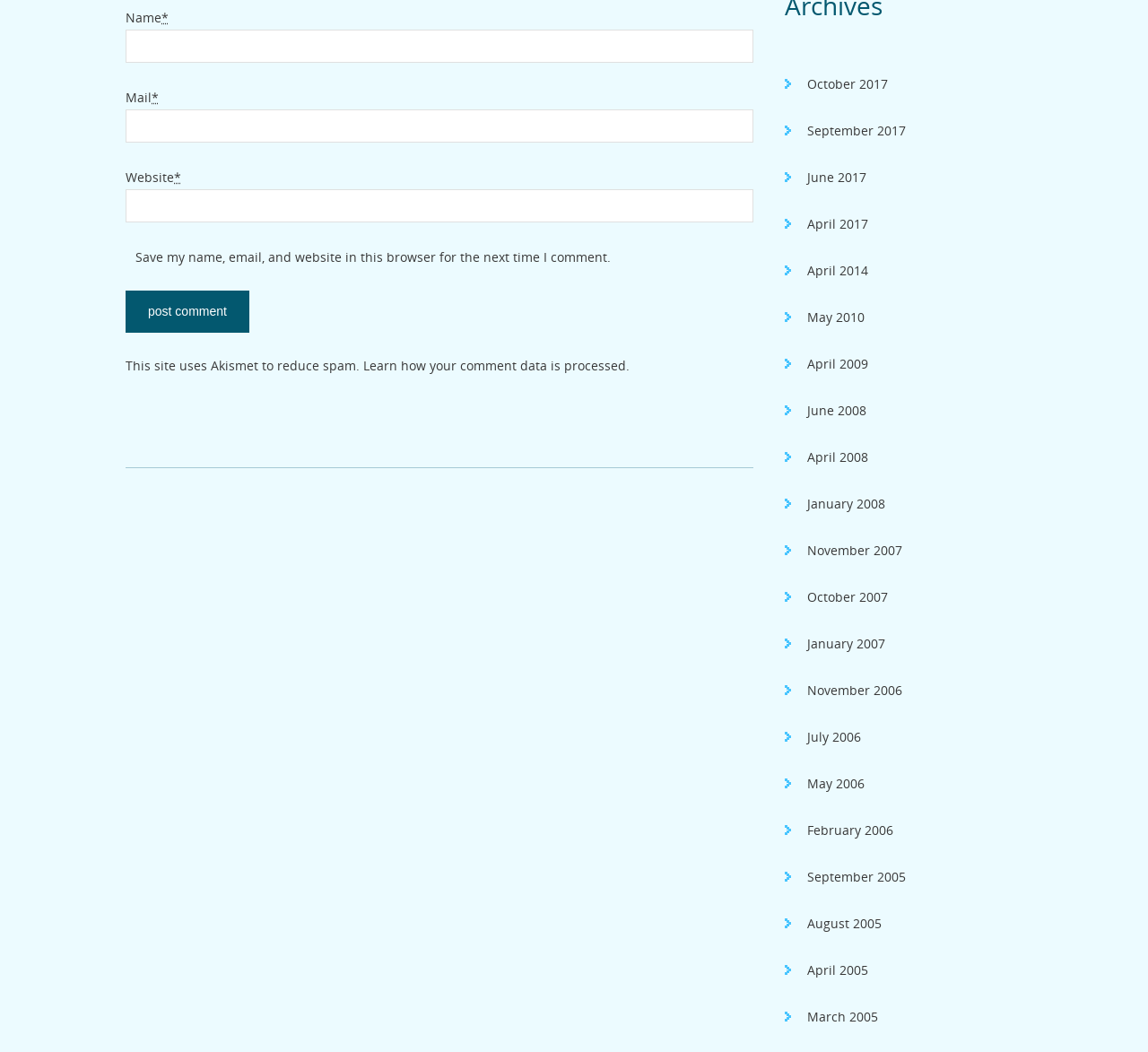Give a one-word or one-phrase response to the question: 
What happens when you click on 'Learn how your comment data is processed'?

Displays comment data processing information